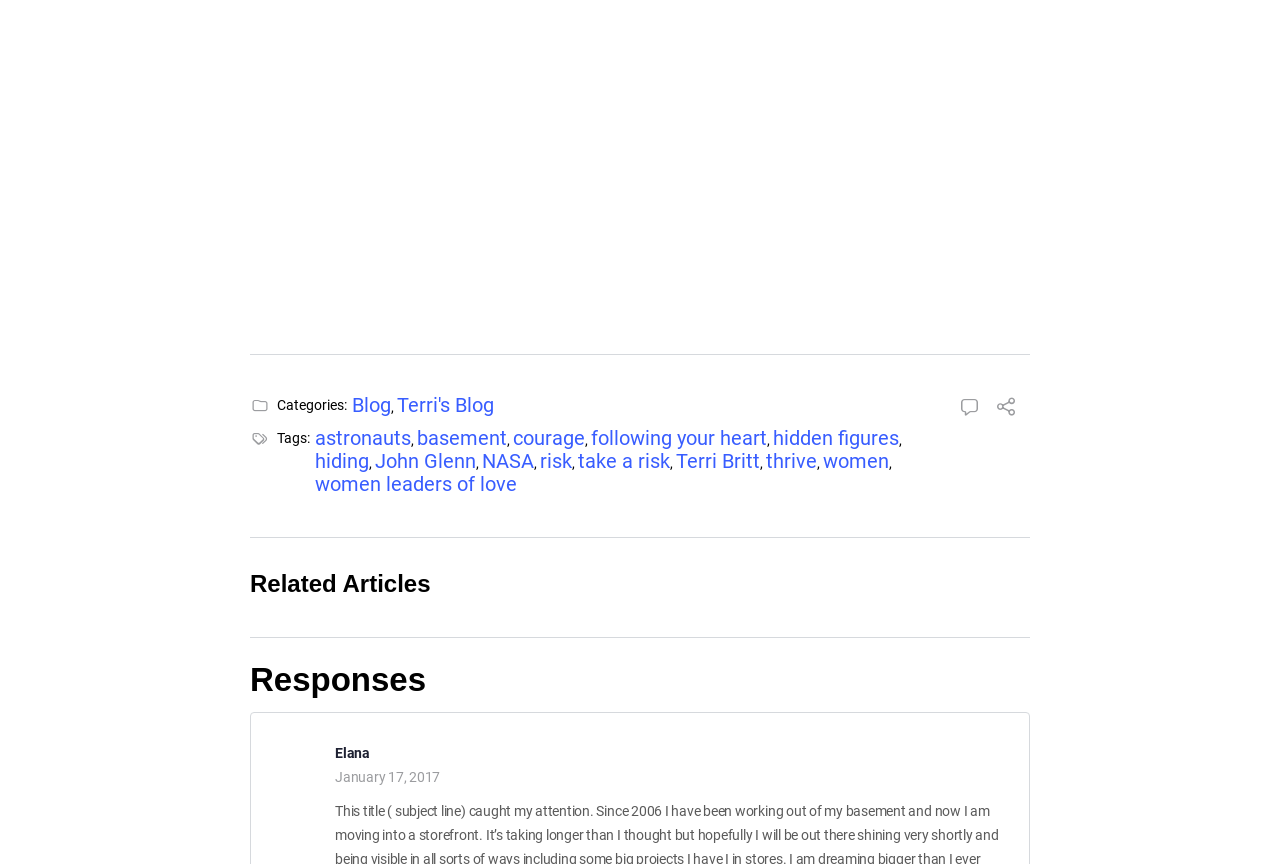Could you specify the bounding box coordinates for the clickable section to complete the following instruction: "Go to Shop"?

None